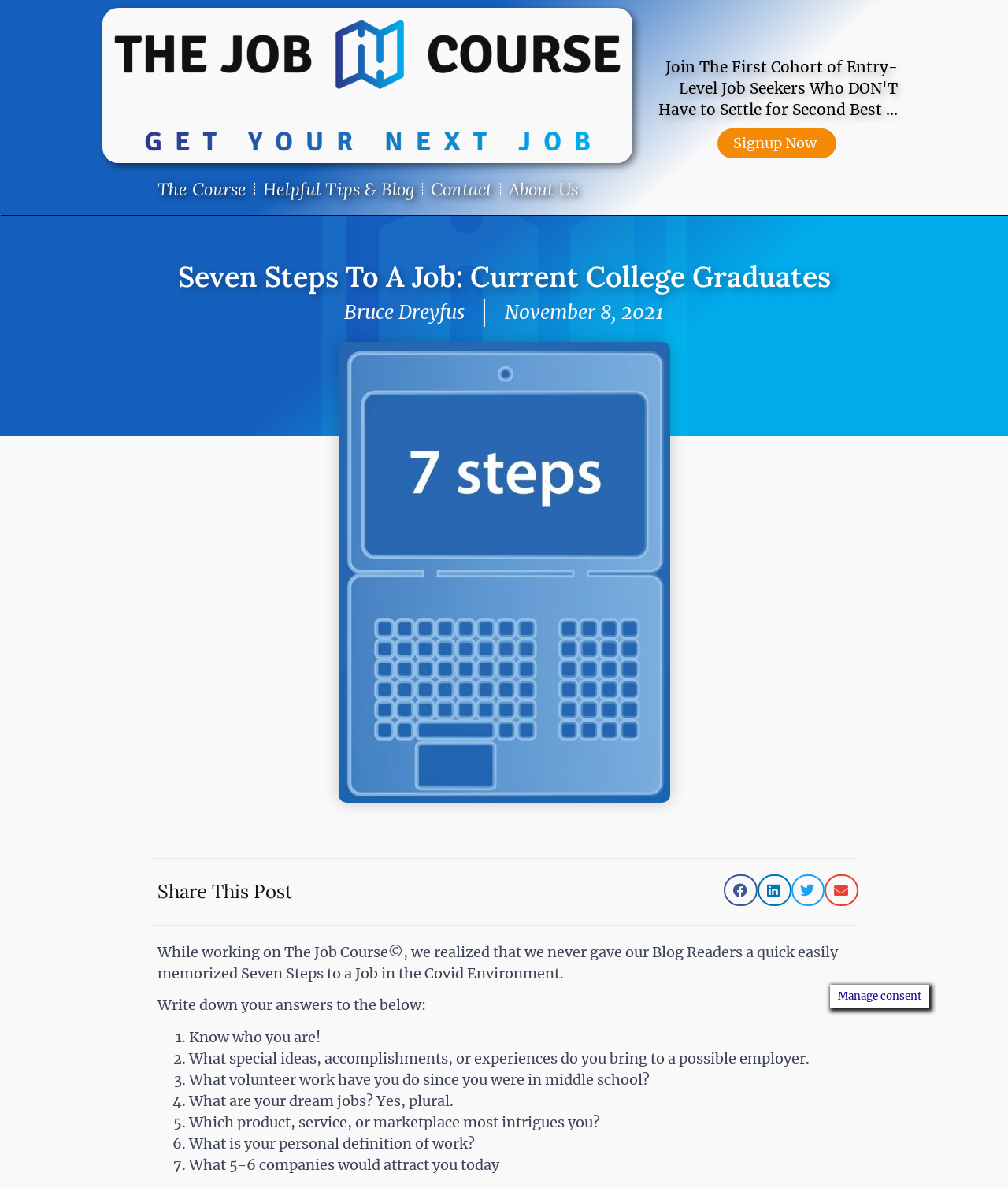Provide a one-word or short-phrase response to the question:
How many steps are there to get a job in the Covid Environment?

7